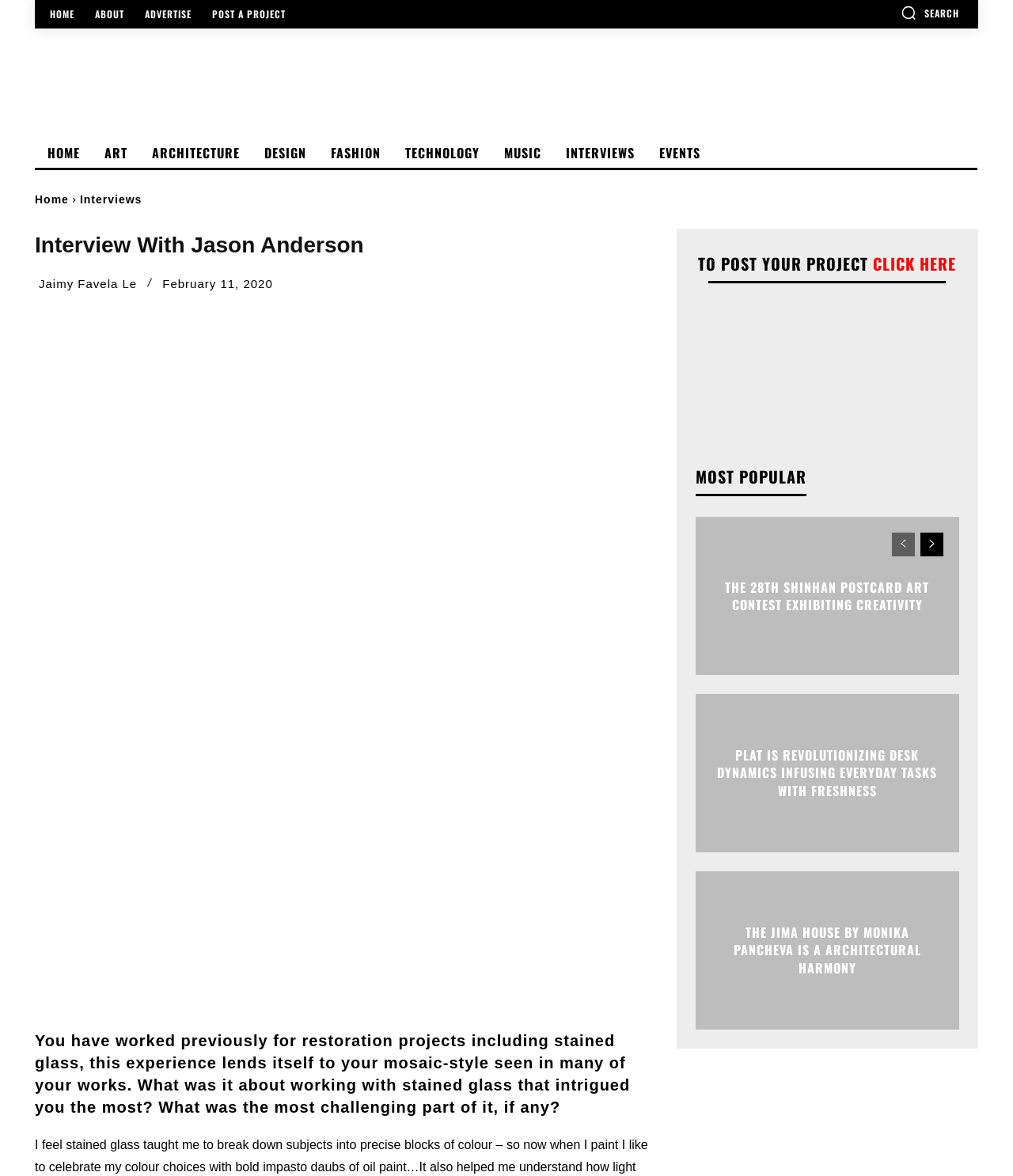Please provide a comprehensive answer to the question based on the screenshot: What is the purpose of the button 'Search'?

The button 'Search' is likely used to search for content within the website, as it is a common functionality in websites.